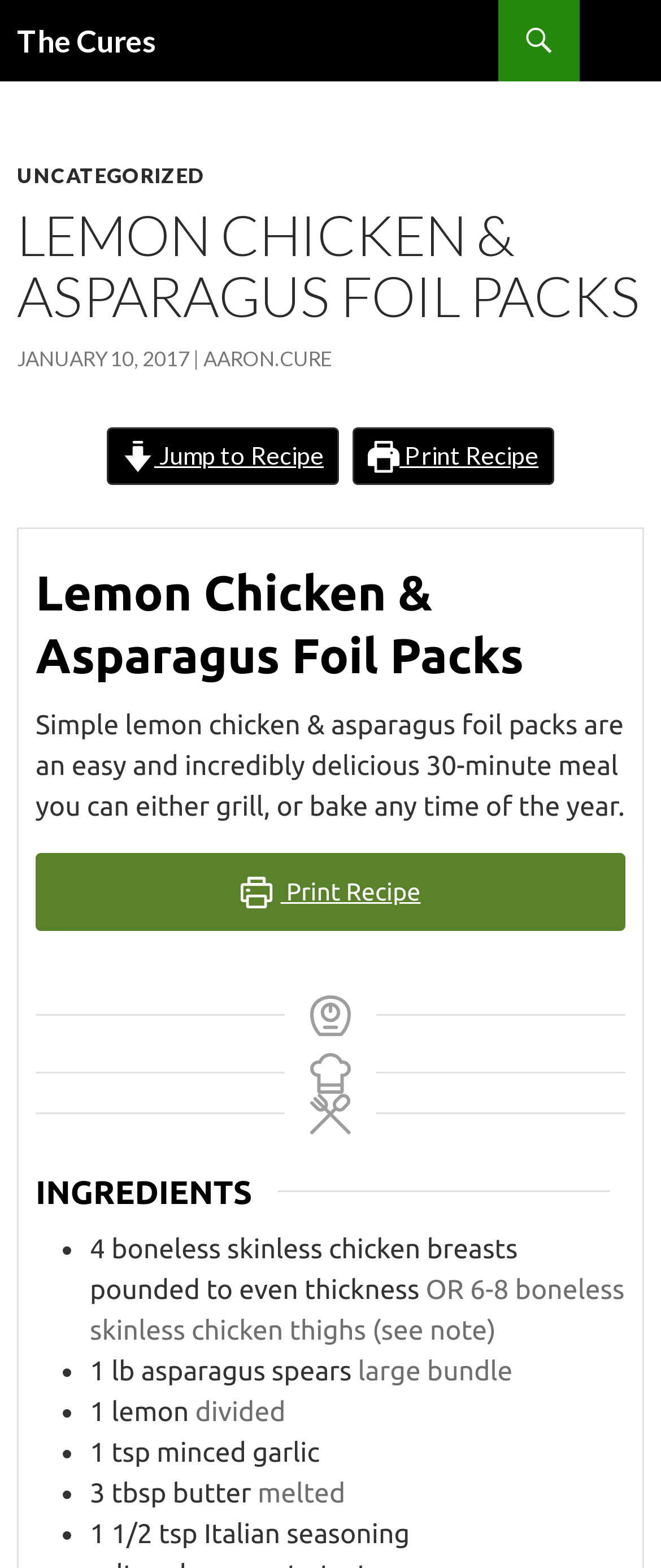Answer the question below in one word or phrase:
What is the author of the recipe?

AARON.CURE